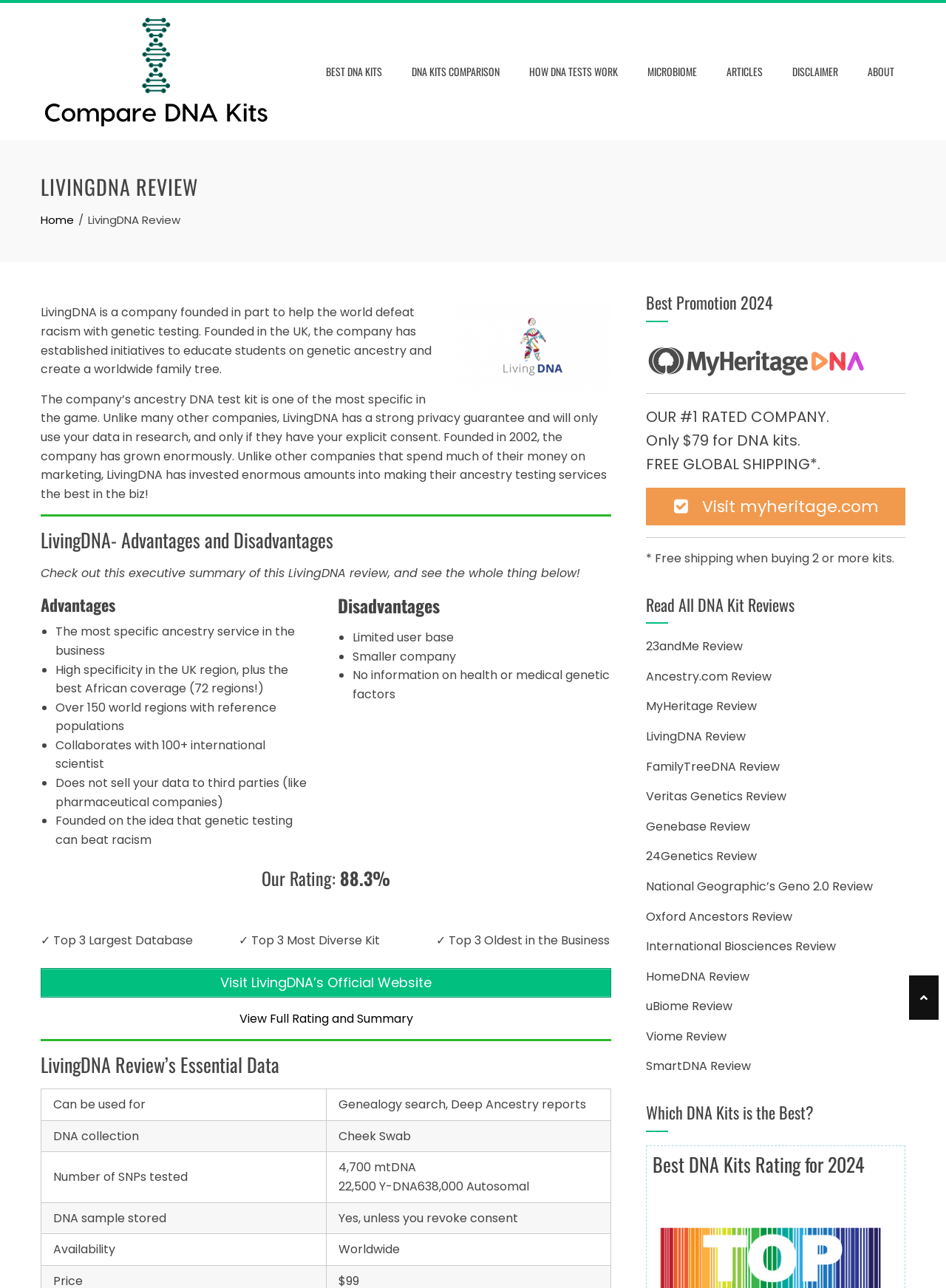Locate the bounding box coordinates of the element that should be clicked to execute the following instruction: "Read LivingDNA Review".

[0.043, 0.135, 0.957, 0.156]